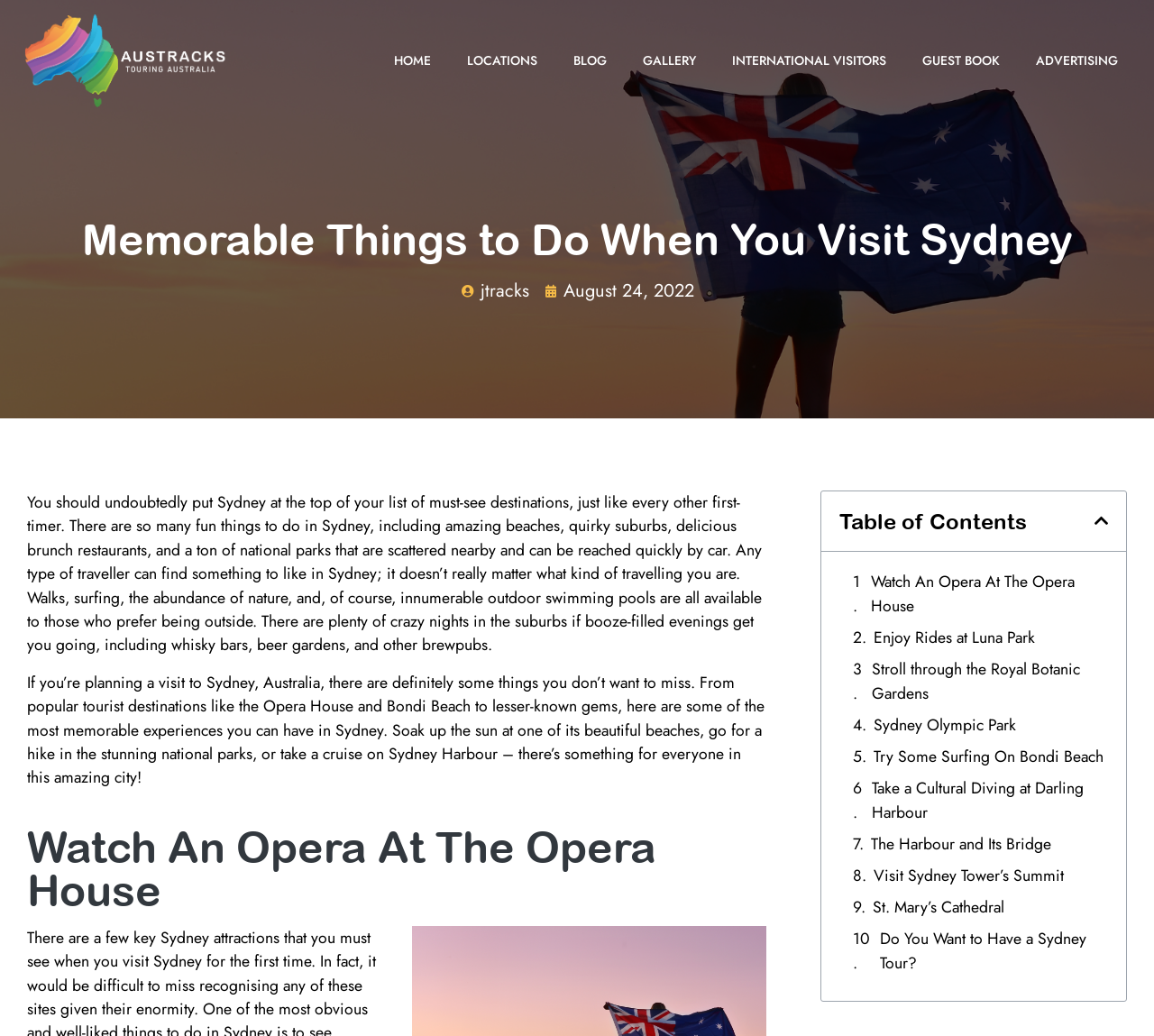Please answer the following question using a single word or phrase: How many attractions are listed in the article?

12